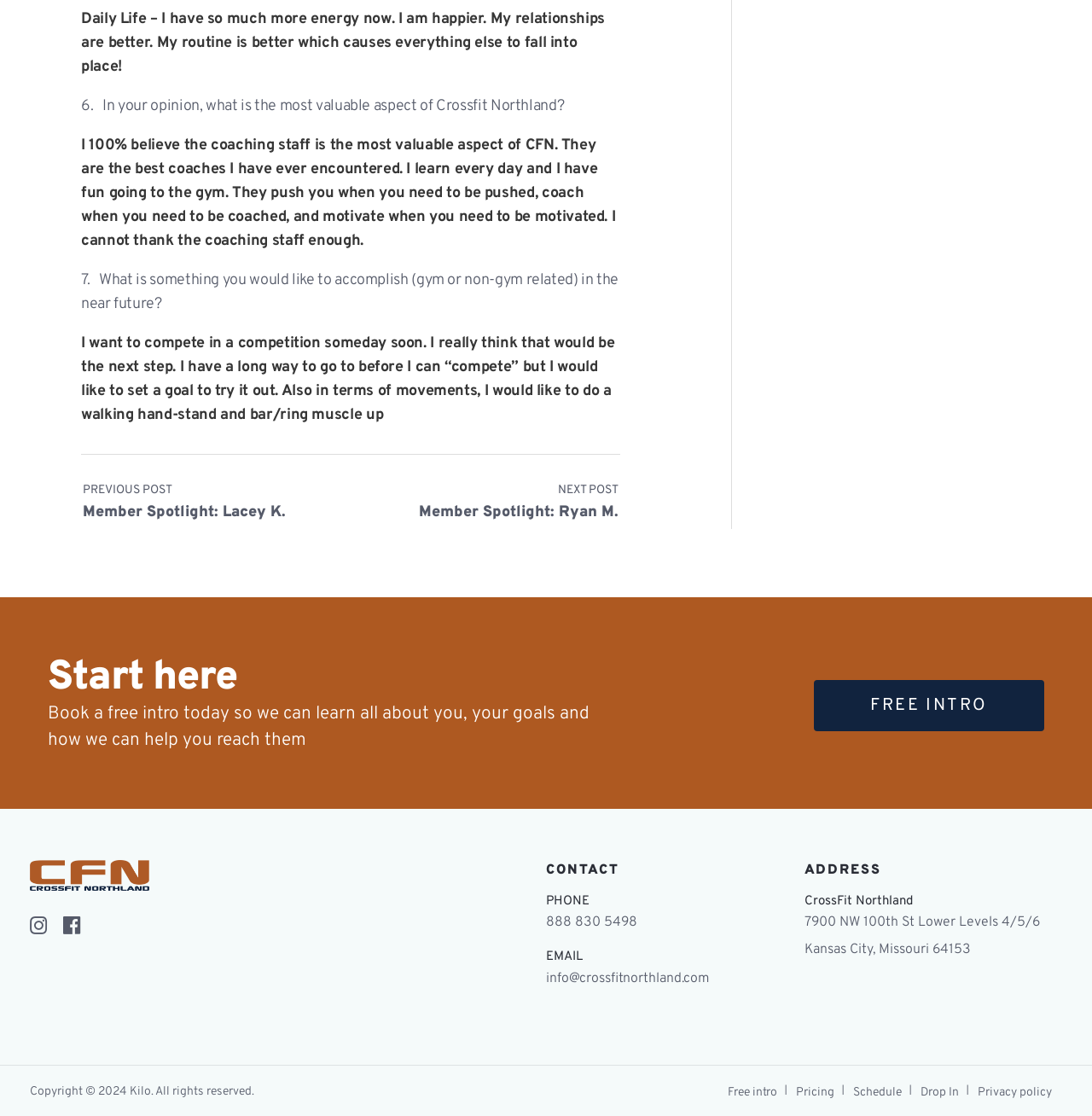What is the name of the gym featured on this webpage?
Please respond to the question with as much detail as possible.

The name of the gym is mentioned in the text 'CrossFit Northland 7900 NW 100th St Lower Levels 4/5/6 Kansas City, Missouri 64153' in the footer section of the webpage.